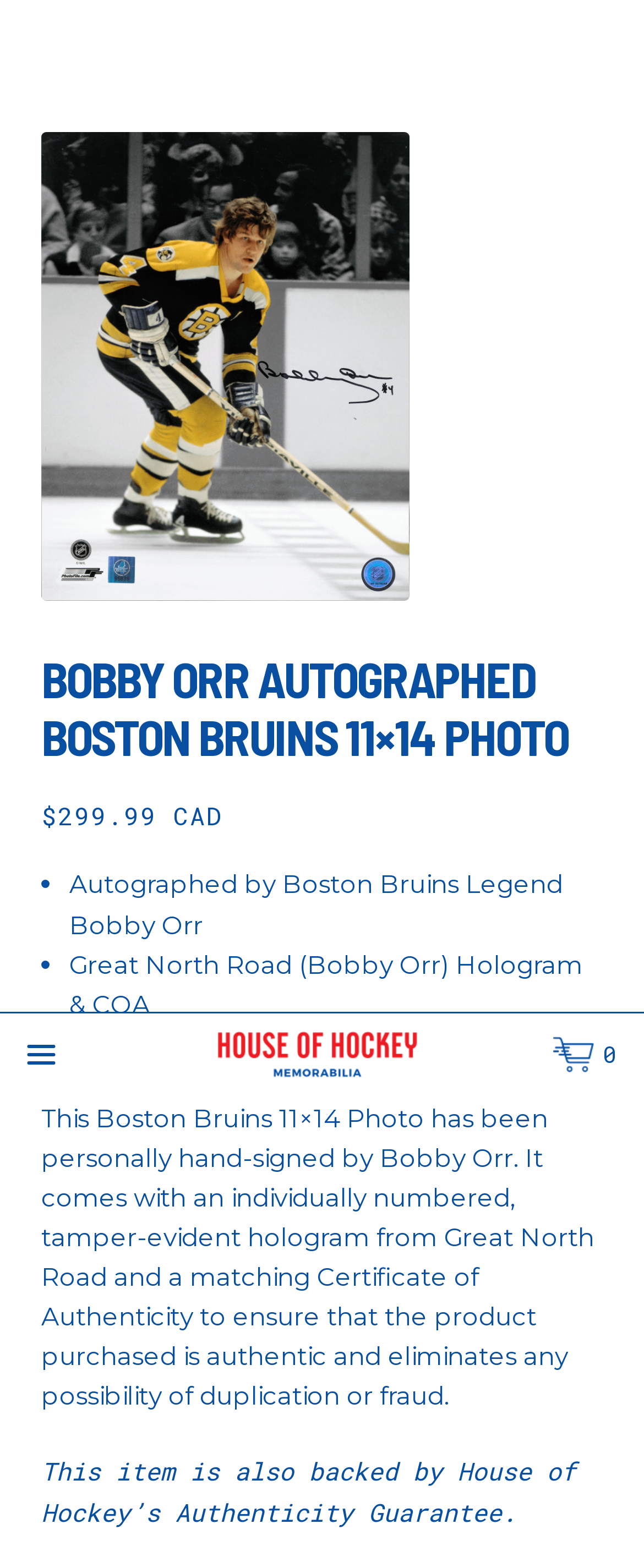Use the details in the image to answer the question thoroughly: 
What is the authenticity guarantee provided by?

I found the answer by reading the text at the bottom of the product description, which mentions 'This item is also backed by House of Hockey’s Authenticity Guarantee.' This indicates that House of Hockey provides the authenticity guarantee for the autographed photo.